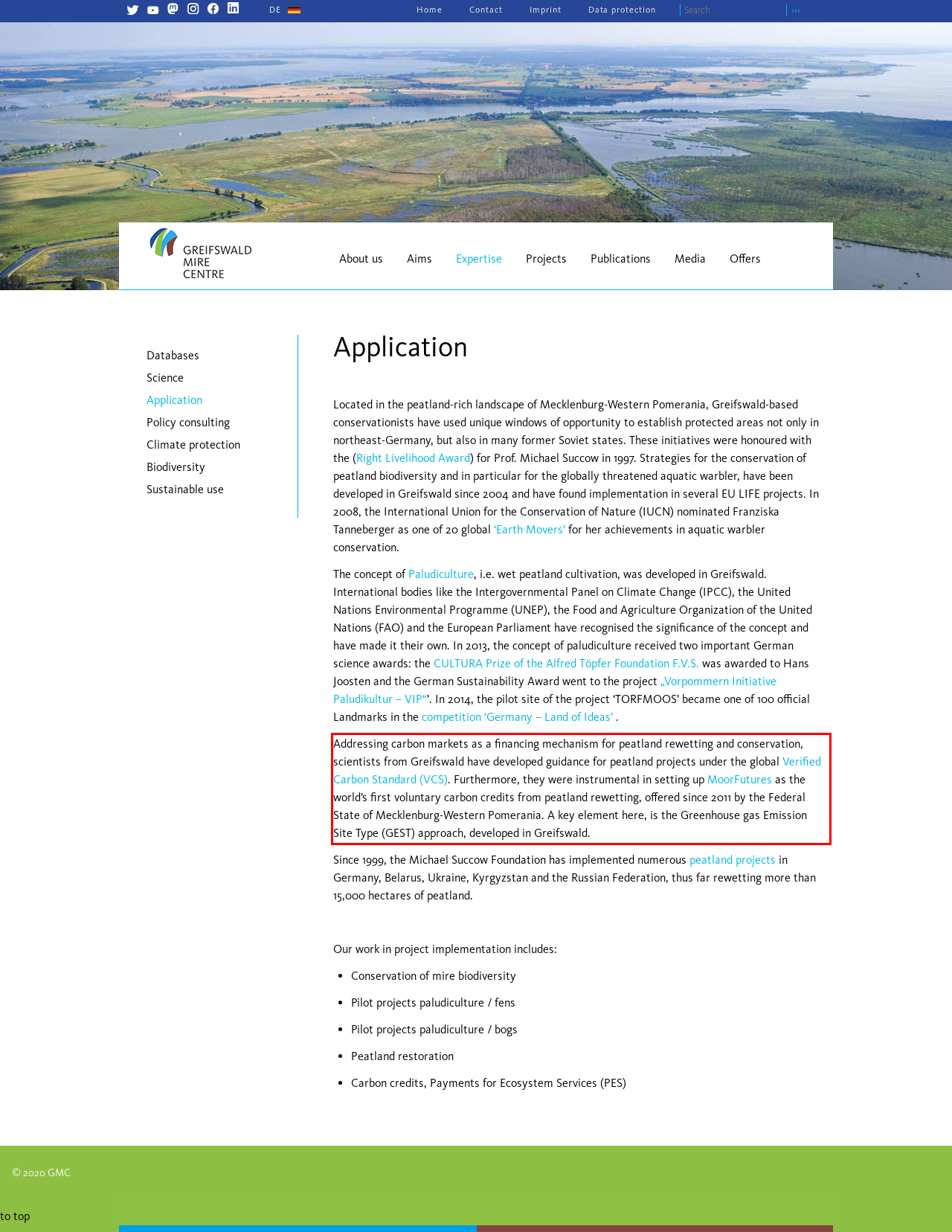You have a screenshot with a red rectangle around a UI element. Recognize and extract the text within this red bounding box using OCR.

Addressing carbon markets as a financing mechanism for peatland rewetting and conservation, scientists from Greifswald have developed guidance for peatland projects under the global Verified Carbon Standard (VCS). Furthermore, they were instrumental in setting up MoorFutures as the world’s first voluntary carbon credits from peatland rewetting, offered since 2011 by the Federal State of Mecklenburg-Western Pomerania. A key element here, is the Greenhouse gas Emission Site Type (GEST) approach, developed in Greifswald.